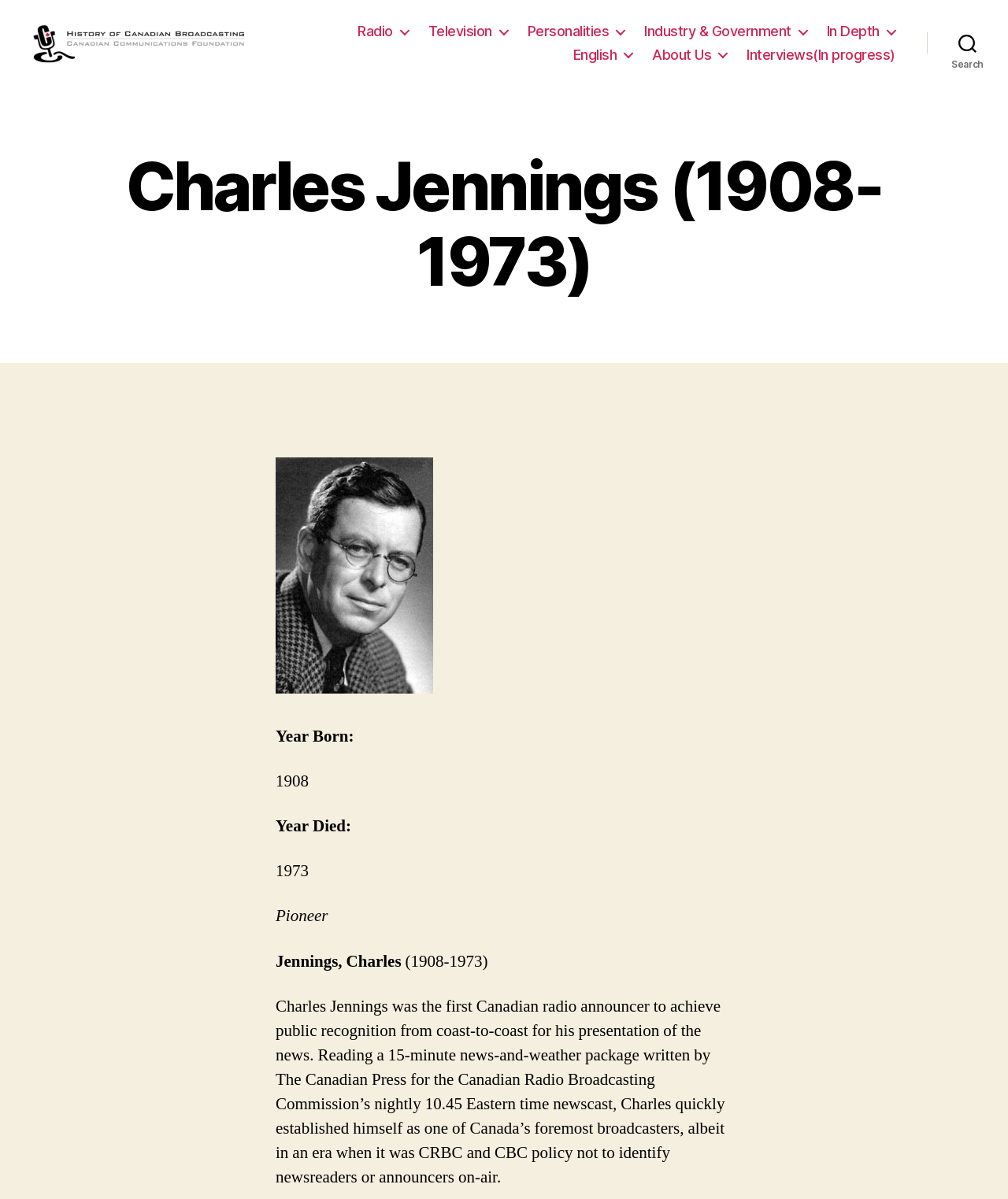Please respond to the question with a concise word or phrase:
What is the name of the organization that wrote the news-and-weather package?

The Canadian Press